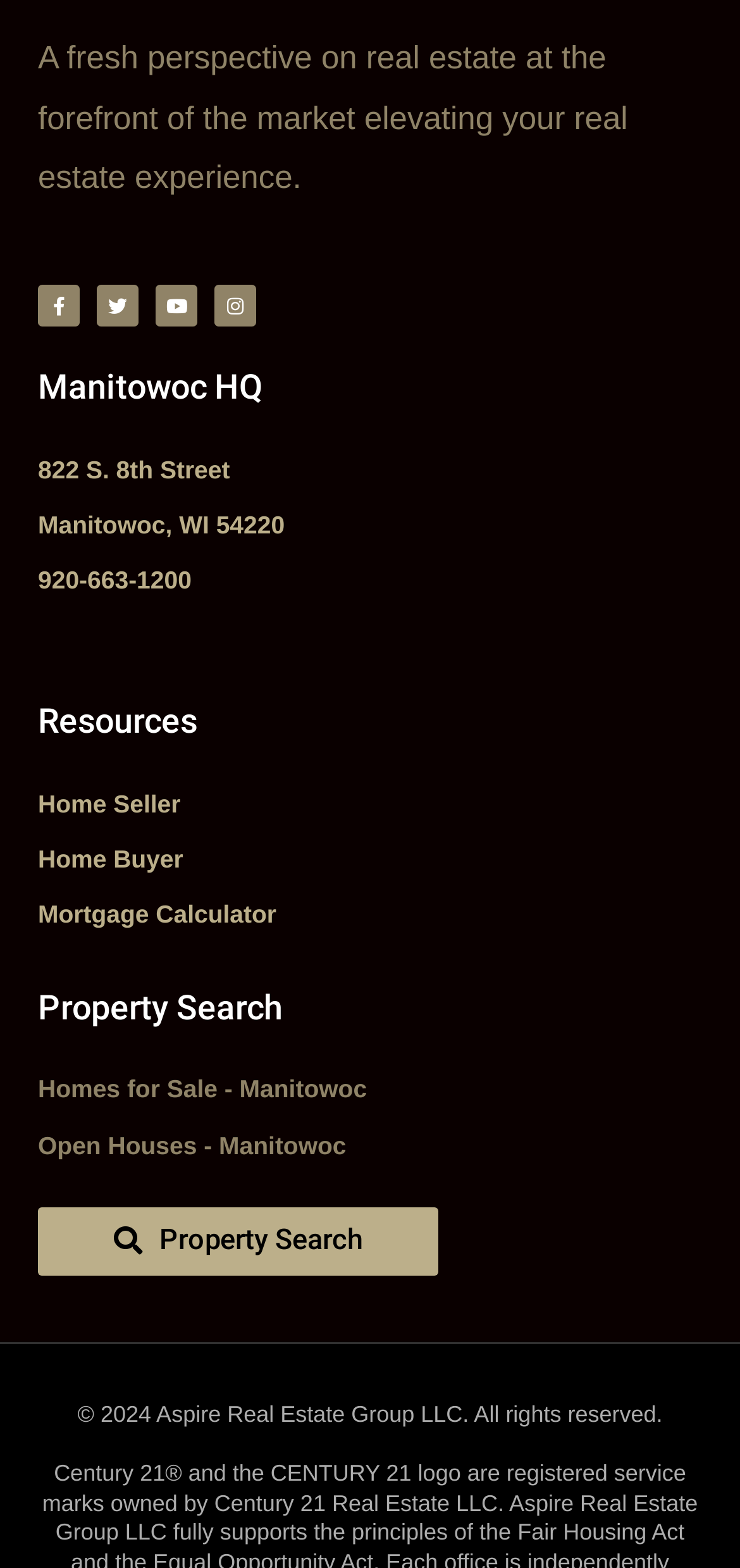Find the bounding box coordinates of the area that needs to be clicked in order to achieve the following instruction: "Search for homes for sale in Manitowoc". The coordinates should be specified as four float numbers between 0 and 1, i.e., [left, top, right, bottom].

[0.051, 0.681, 0.724, 0.71]